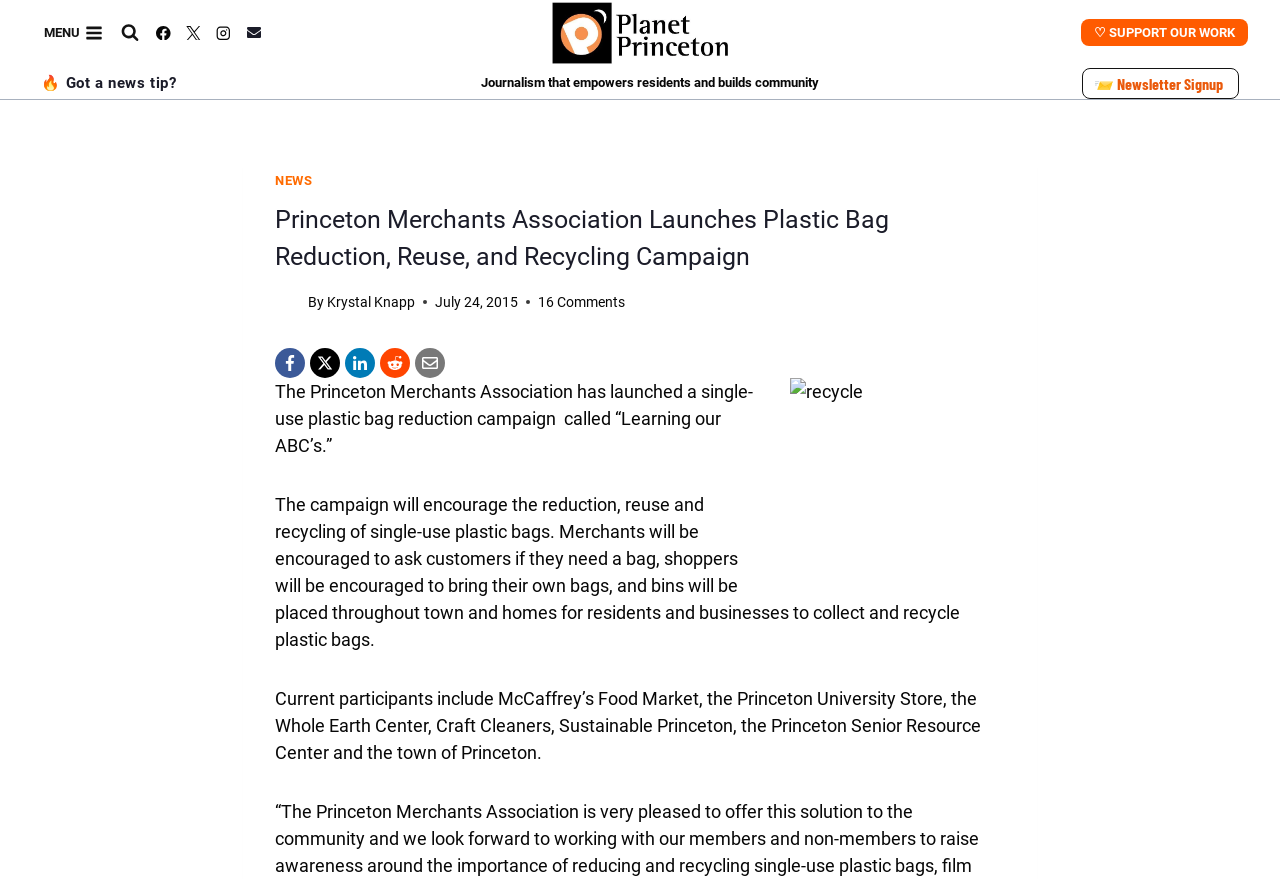Using the description: "📨 Newsletter Signup", identify the bounding box of the corresponding UI element in the screenshot.

[0.845, 0.077, 0.968, 0.112]